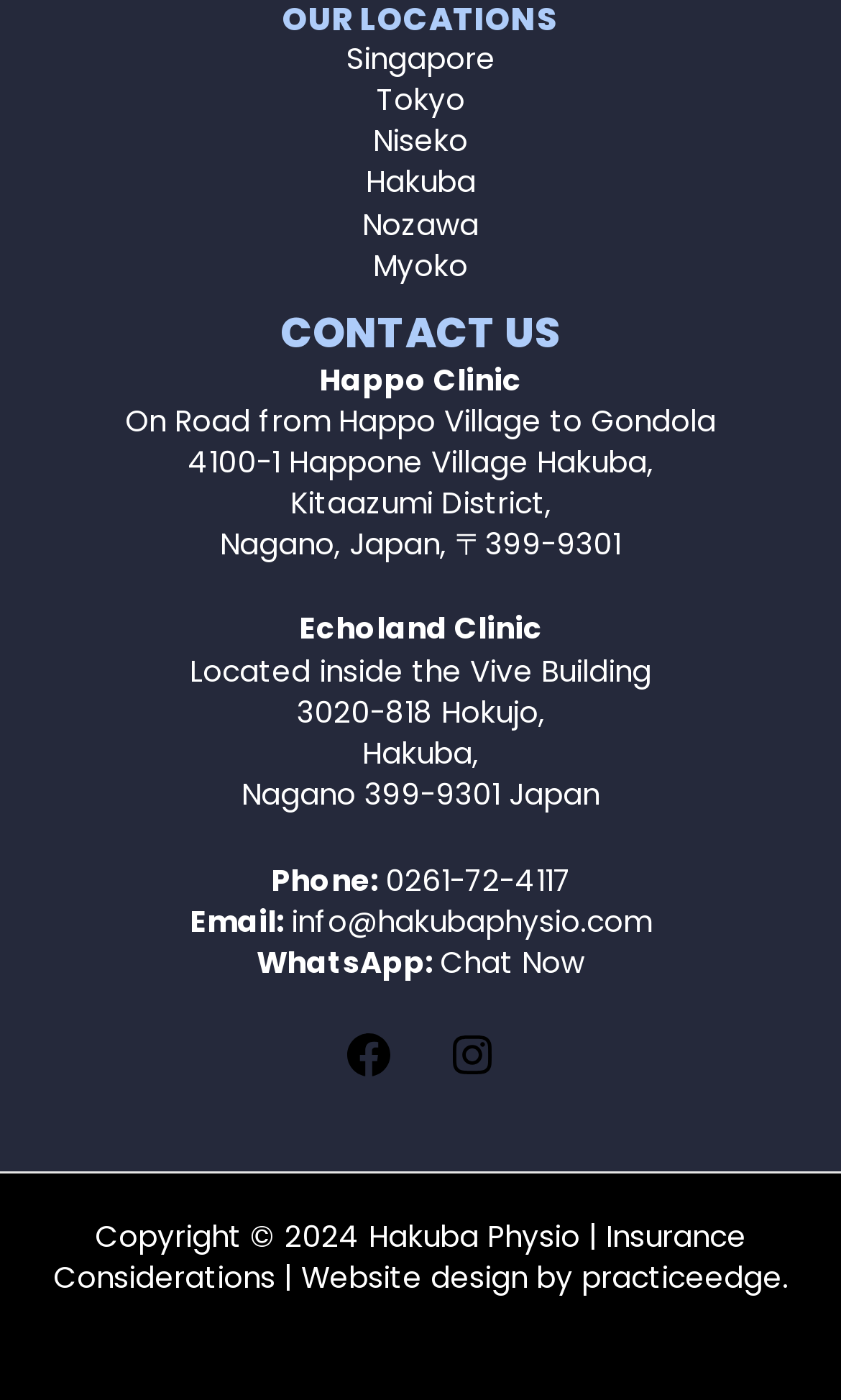Locate the bounding box coordinates of the element that needs to be clicked to carry out the instruction: "Visit our Facebook page". The coordinates should be given as four float numbers ranging from 0 to 1, i.e., [left, top, right, bottom].

[0.408, 0.75, 0.469, 0.779]